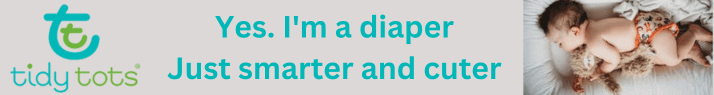What is the brand's commitment?
Based on the visual details in the image, please answer the question thoroughly.

The vibrant, turquoise text in the advertisement emphasizes the brand's commitment to both functionality and style, highlighting the unique features of Tidy Tots diapers.